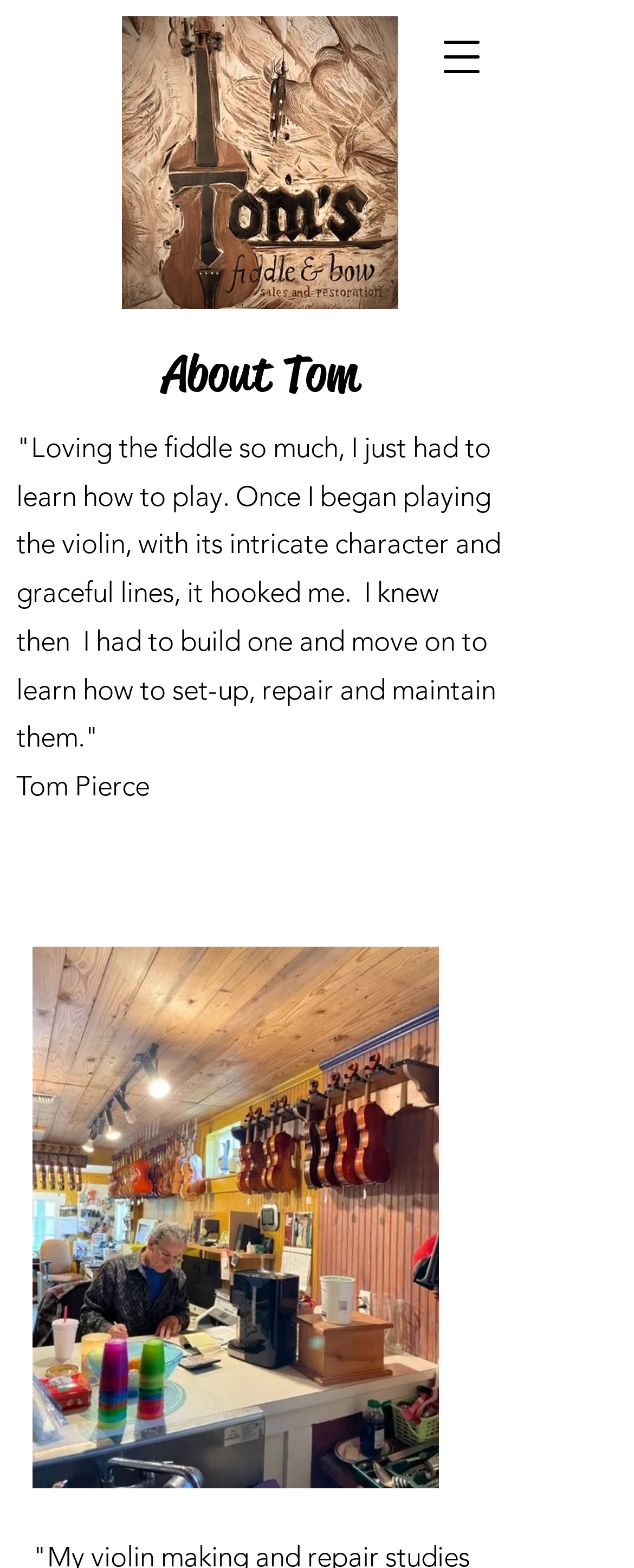What is the subject of the image on this webpage?
Using the visual information from the image, give a one-word or short-phrase answer.

Tom